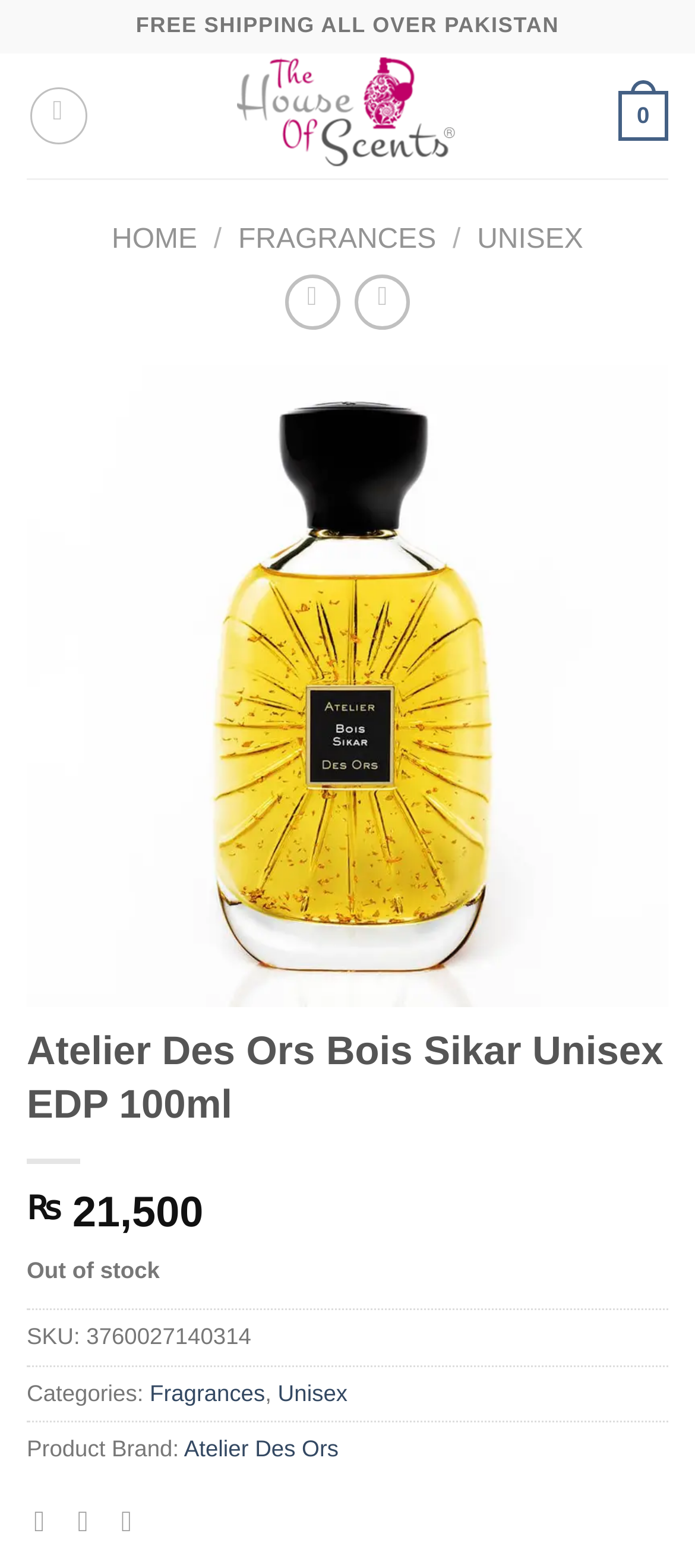Utilize the details in the image to give a detailed response to the question: What are the sharing options available?

The webpage has links 'Share on WhatsApp', 'Share on Facebook', and 'Email to a Friend' at the bottom, indicating that users can share the product information through these platforms.